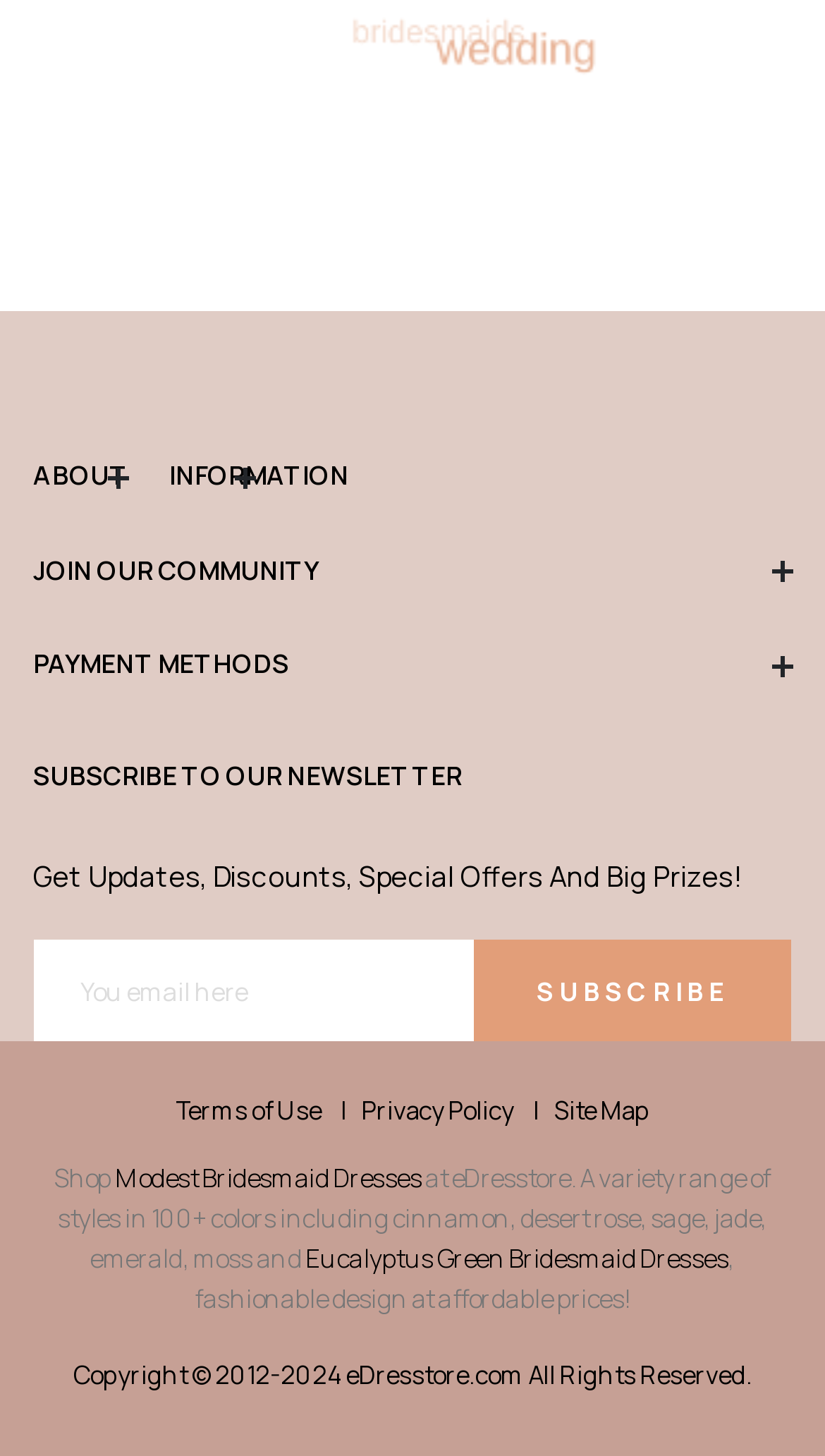Please reply to the following question with a single word or a short phrase:
What is the theme of the website?

Bridesmaid dresses